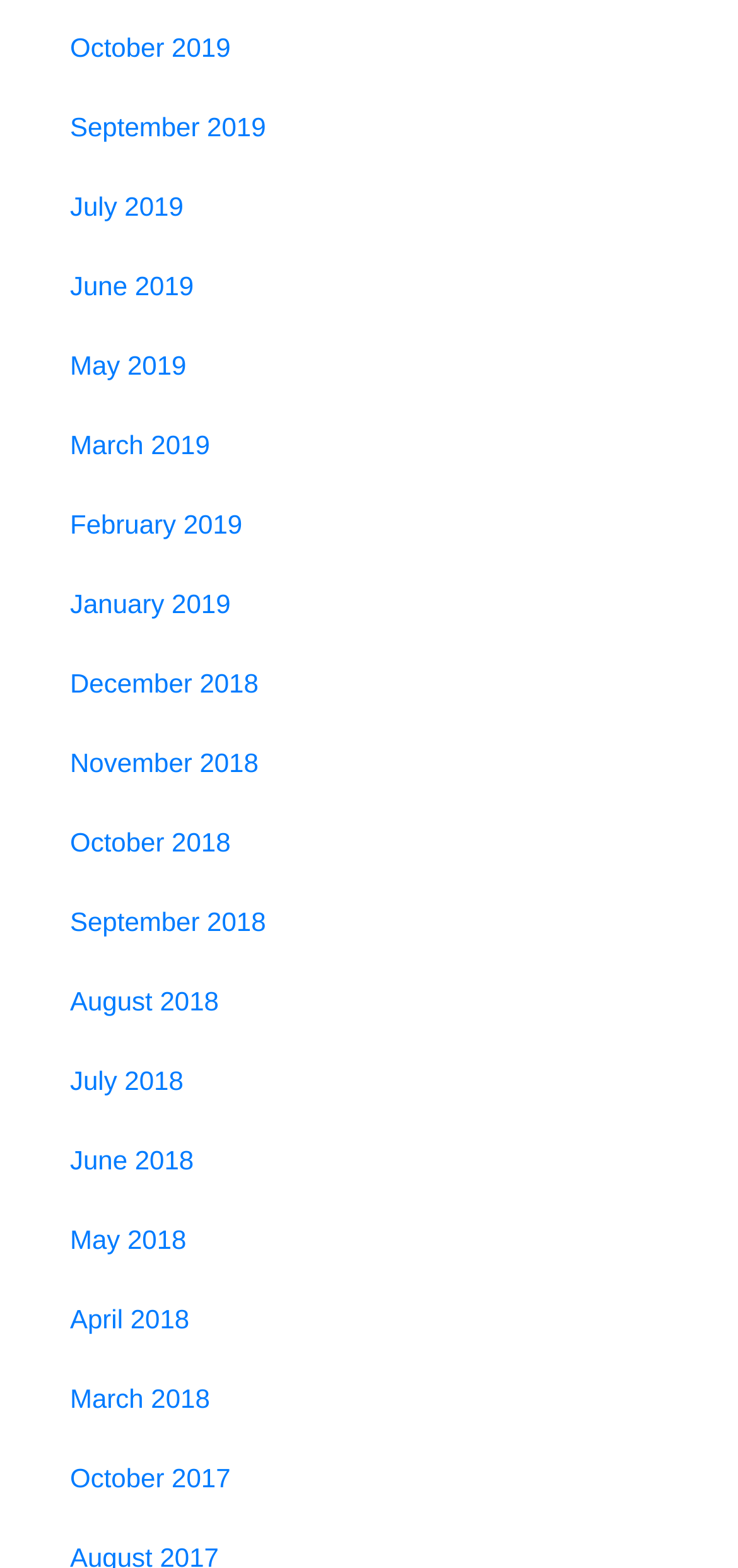What are the months listed on the webpage? Using the information from the screenshot, answer with a single word or phrase.

Months from 2017 to 2019